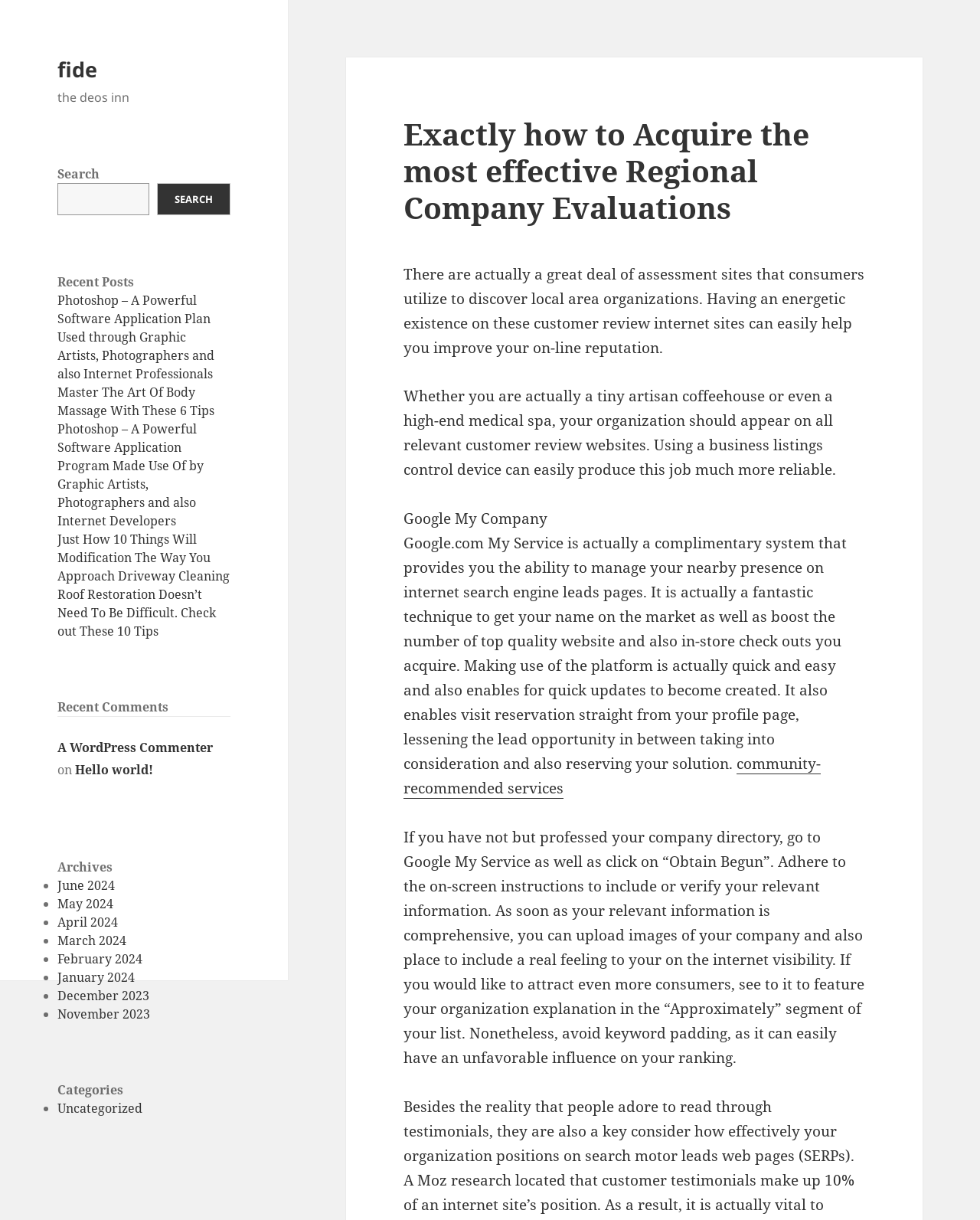Determine the bounding box coordinates of the clickable region to carry out the instruction: "View Archives".

[0.059, 0.703, 0.235, 0.718]